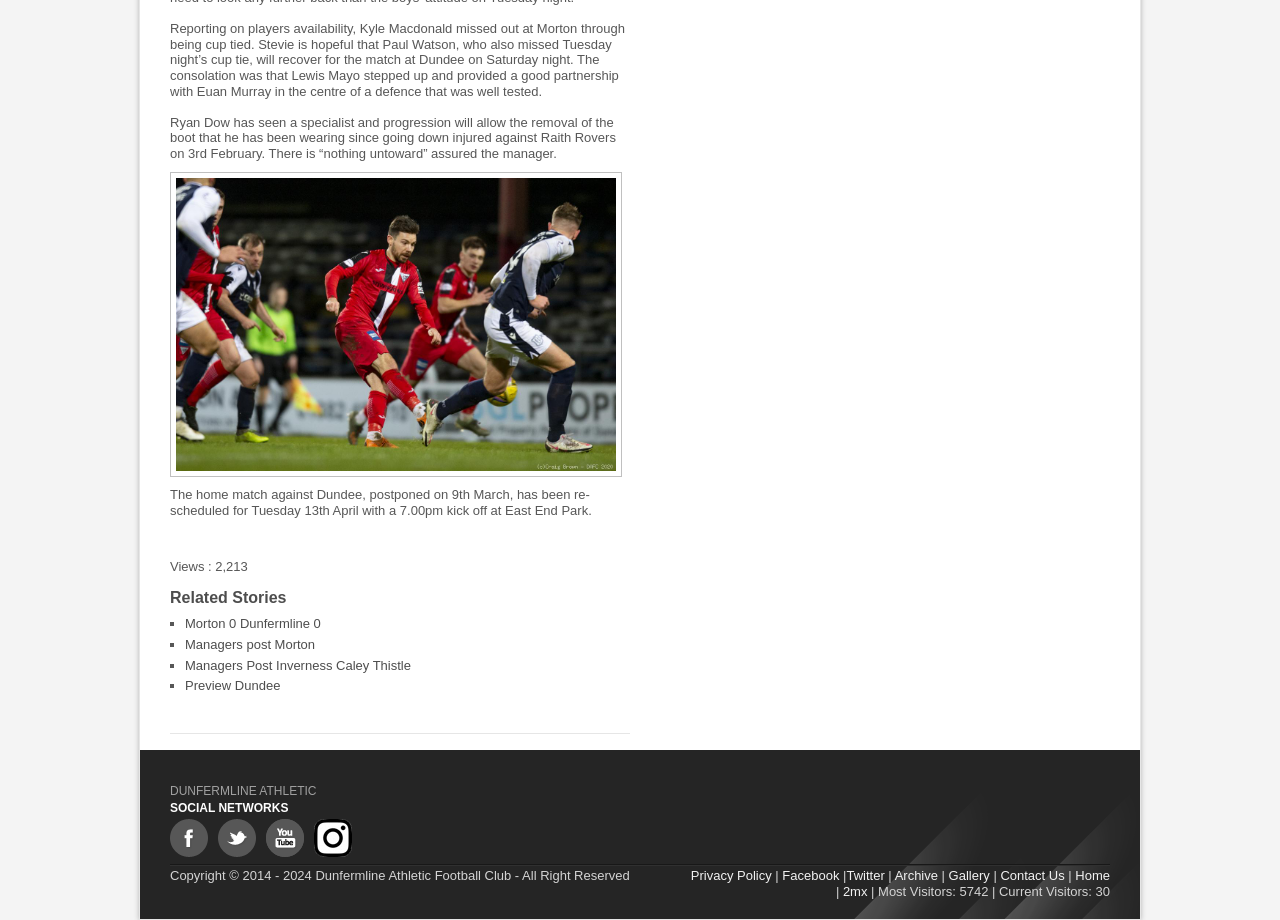Using floating point numbers between 0 and 1, provide the bounding box coordinates in the format (top-left x, top-left y, bottom-right x, bottom-right y). Locate the UI element described here: Privacy Policy

[0.54, 0.944, 0.603, 0.96]